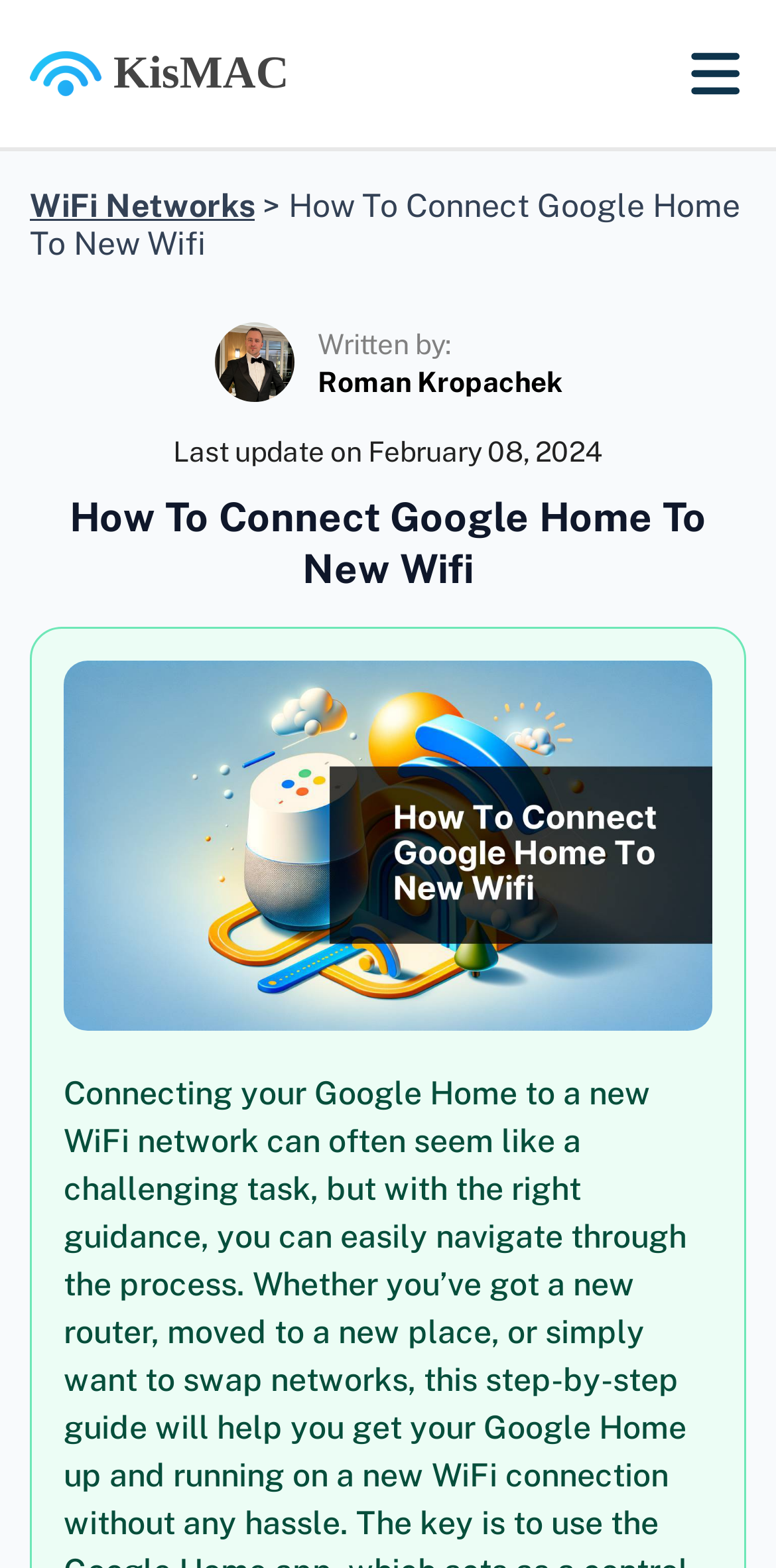Can you look at the image and give a comprehensive answer to the question:
Is there an image of the author on this webpage?

I found an image with the description 'Roman Kropachek Photo', which suggests that it is an image of the author. Its position is near the author's name.